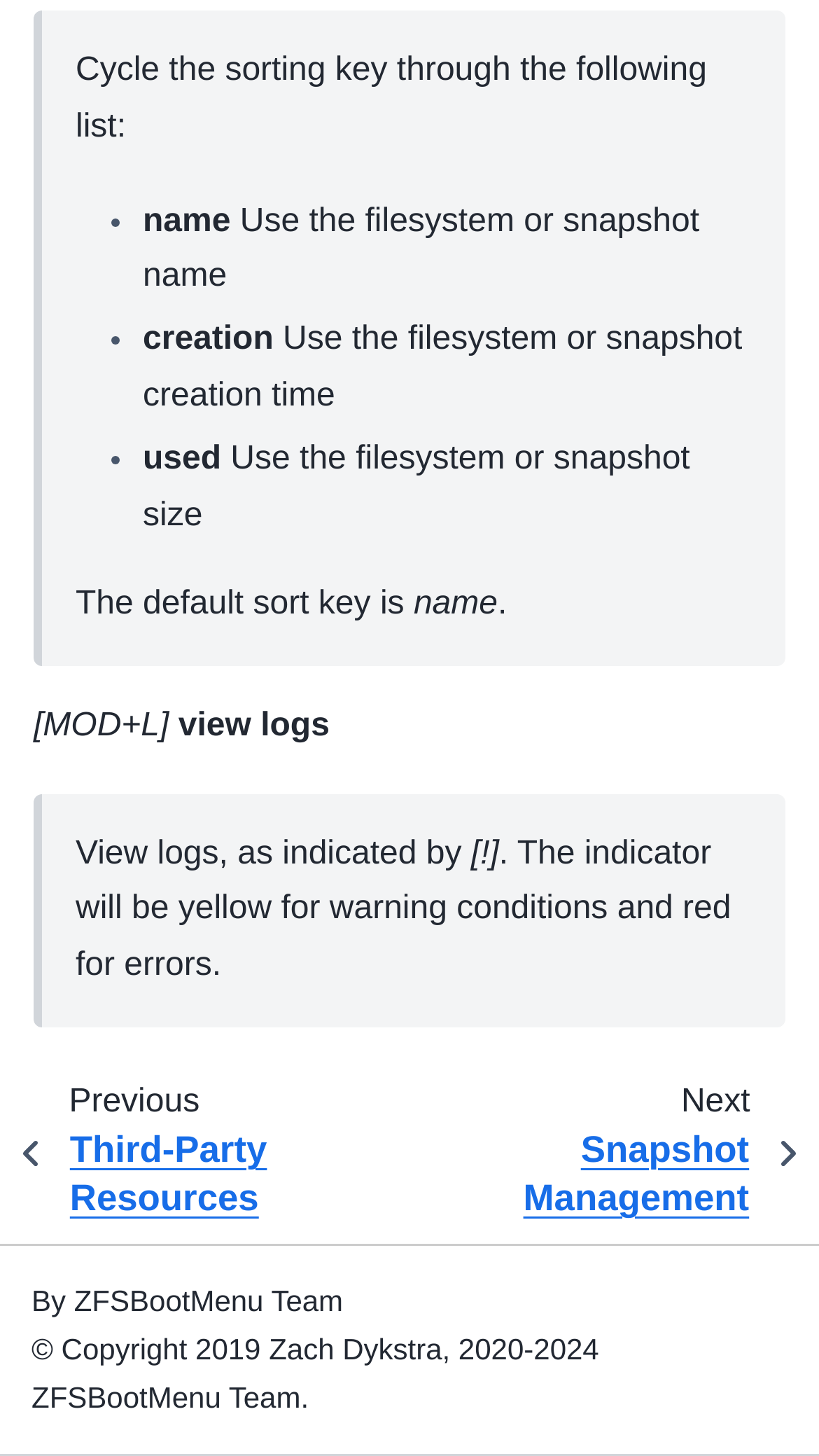What can be used to view logs?
Using the image as a reference, answer the question in detail.

The shortcut 'MOD+L' can be used to view logs, as indicated by the text '[MOD+L]' followed by 'view logs'.